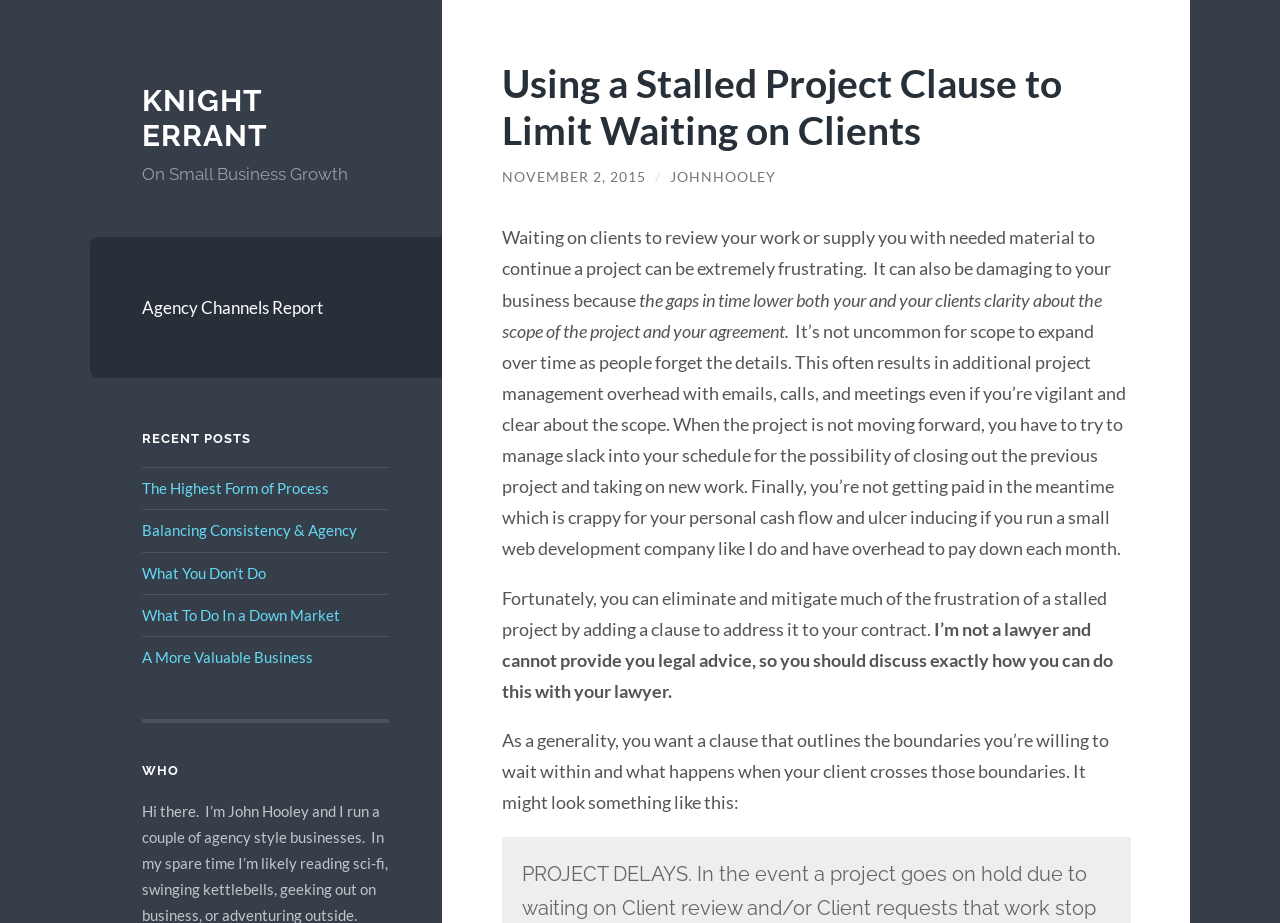Please identify the bounding box coordinates of the element I should click to complete this instruction: 'Check the author's profile 'JOHNHOOLEY''. The coordinates should be given as four float numbers between 0 and 1, like this: [left, top, right, bottom].

[0.523, 0.183, 0.606, 0.2]